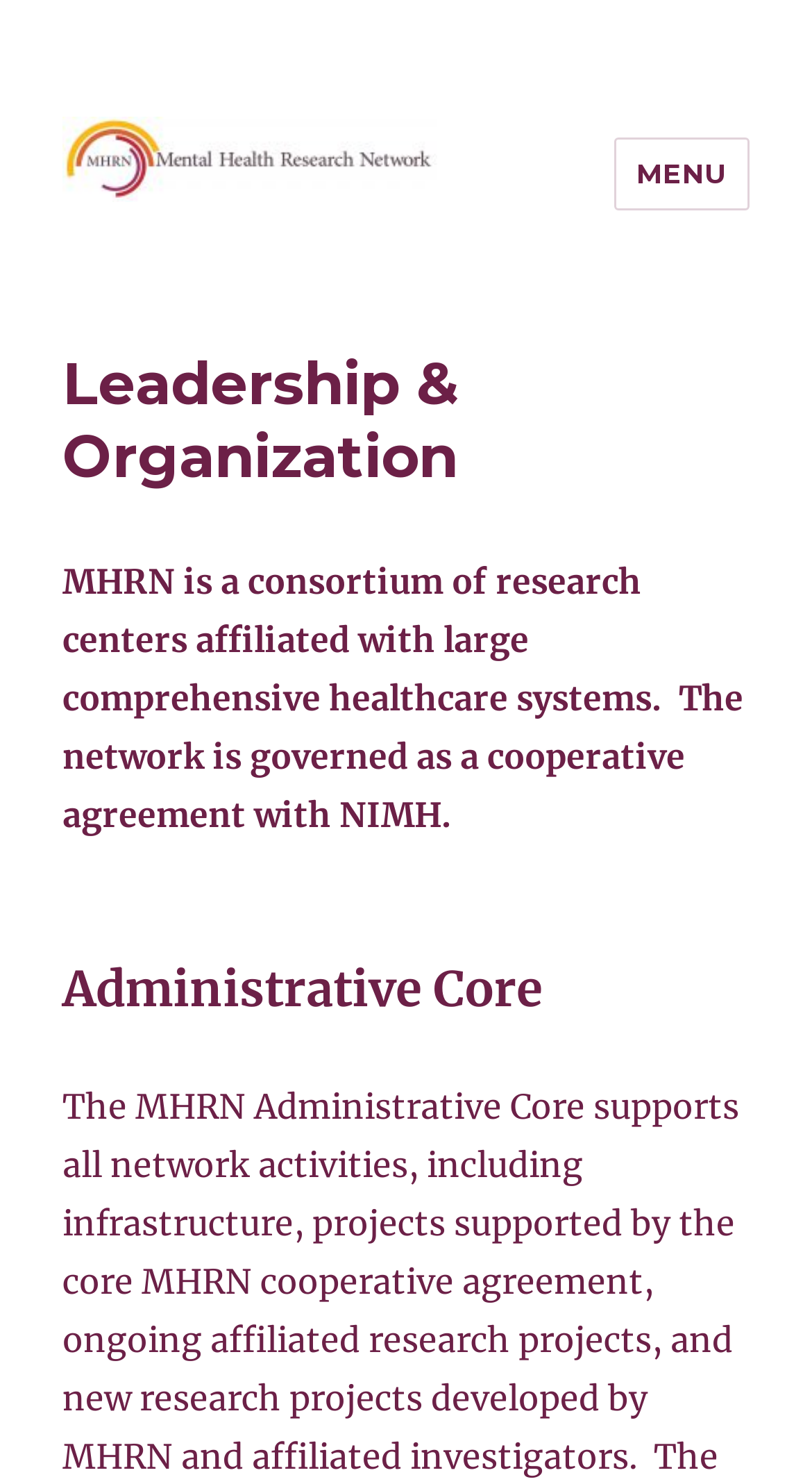Please determine the headline of the webpage and provide its content.

Leadership & Organization